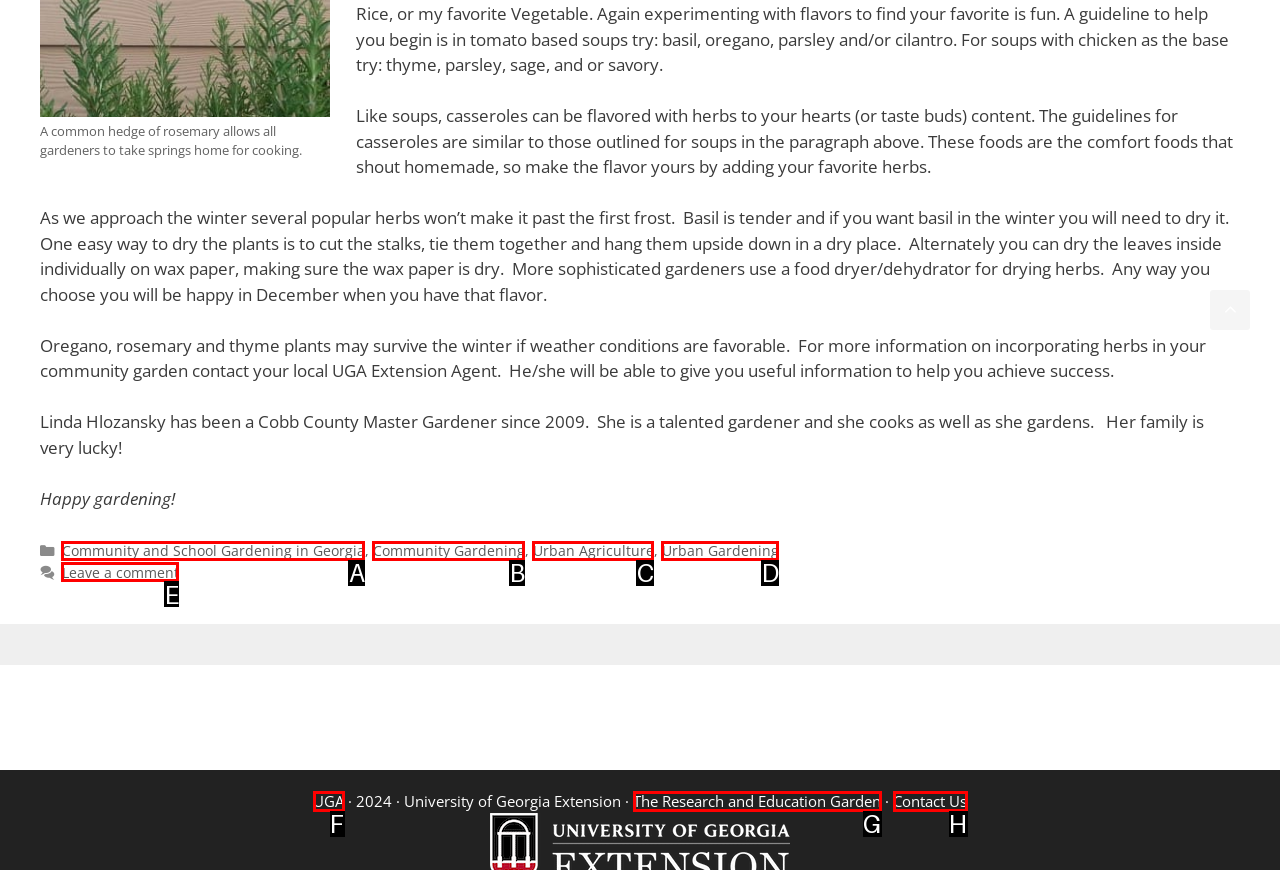Select the appropriate letter to fulfill the given instruction: Click the link to Community and School Gardening in Georgia
Provide the letter of the correct option directly.

A